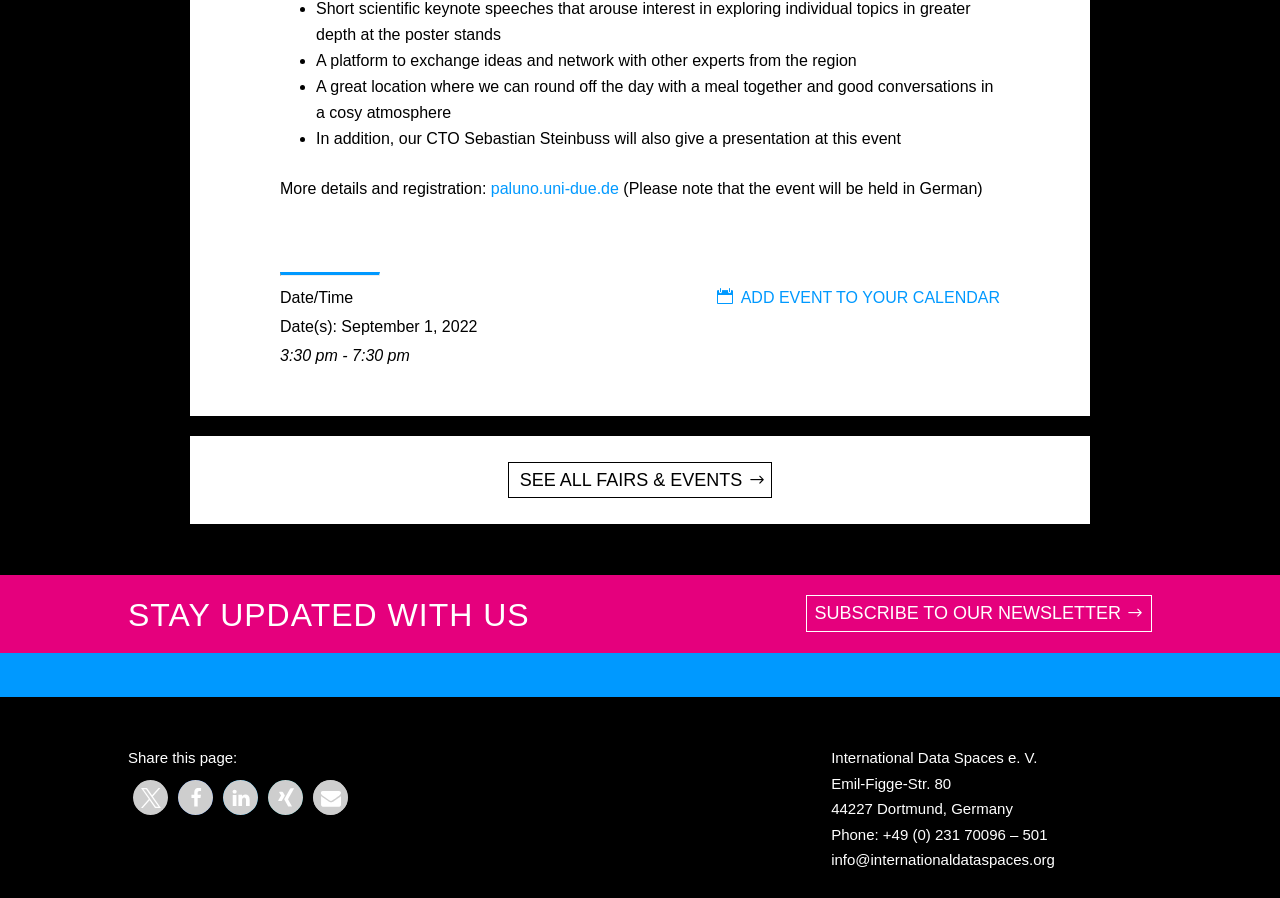What is the organization behind the event?
Look at the image and respond with a single word or a short phrase.

International Data Spaces e. V.